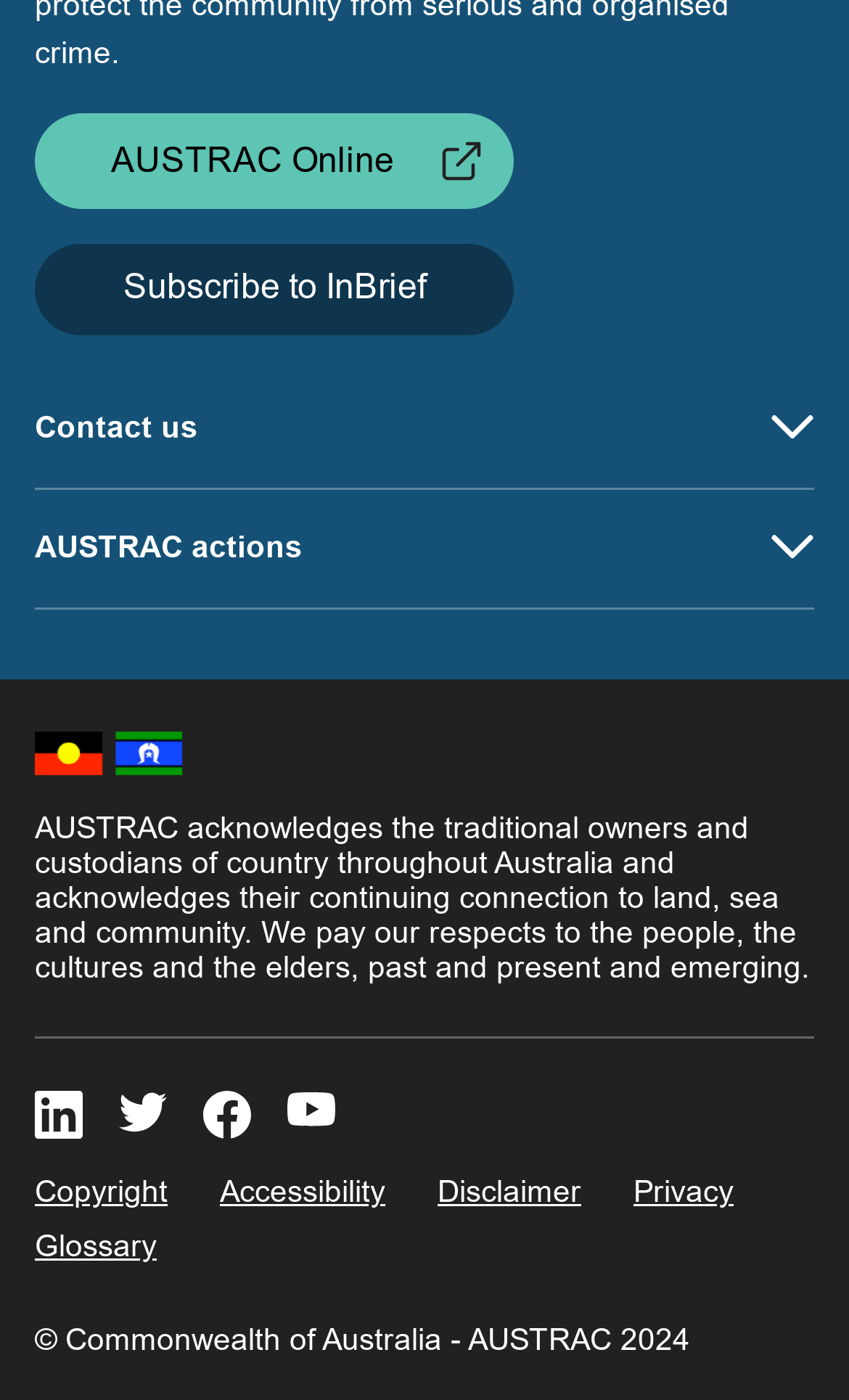Pinpoint the bounding box coordinates for the area that should be clicked to perform the following instruction: "View lists of exemptions and modifications granted".

[0.041, 0.419, 0.785, 0.444]